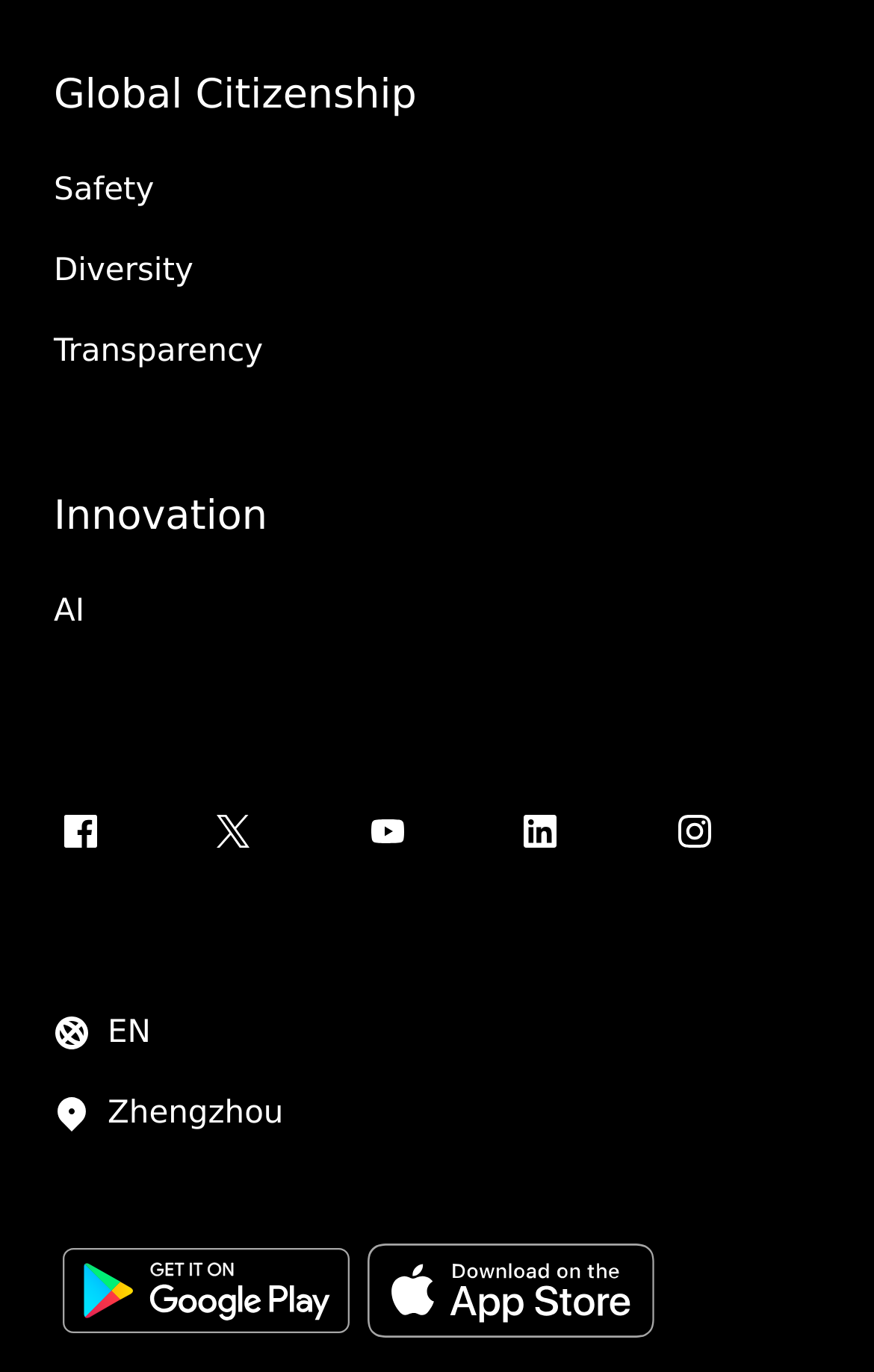Point out the bounding box coordinates of the section to click in order to follow this instruction: "Change language to Globe EN".

[0.031, 0.723, 0.203, 0.782]